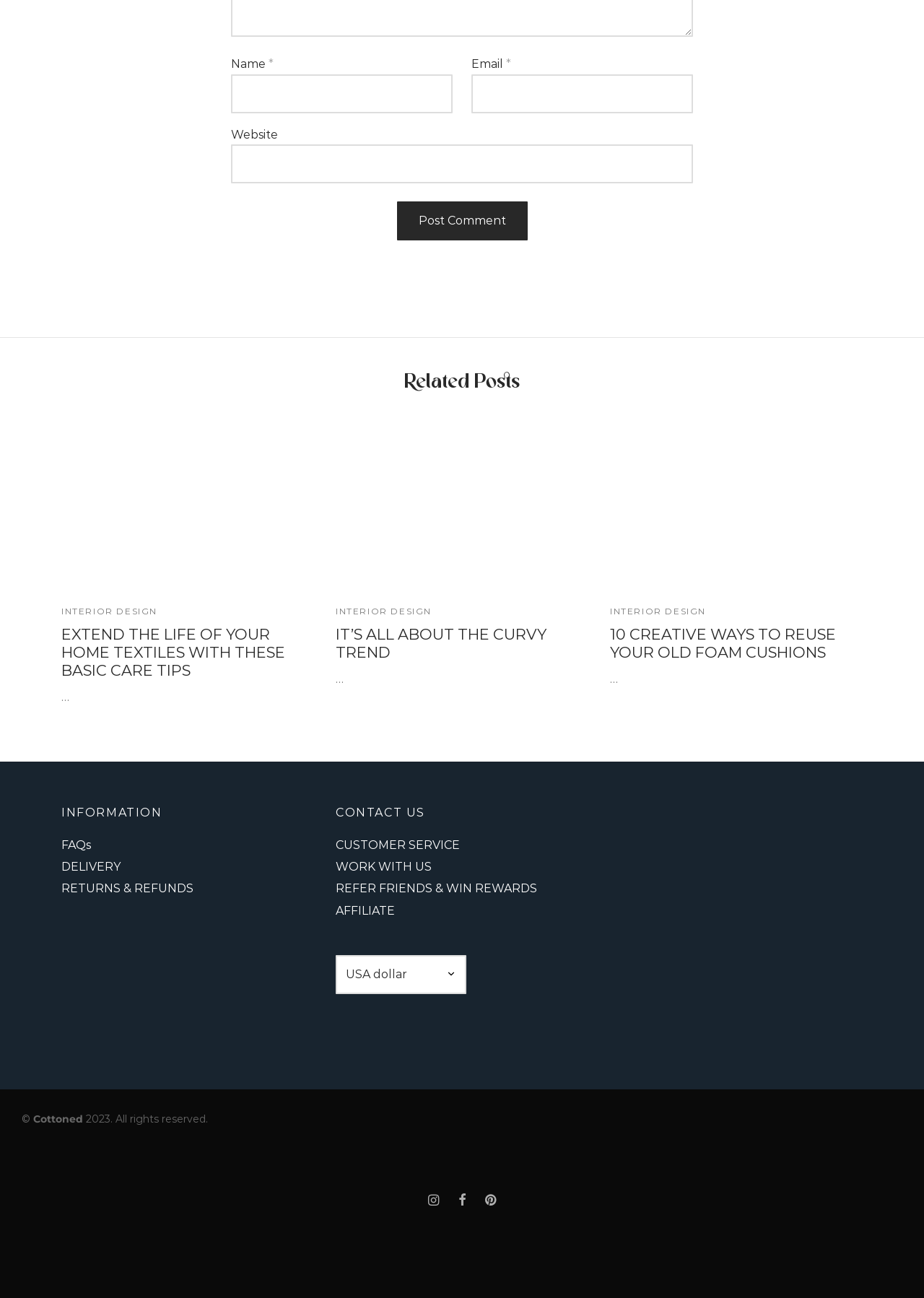Locate the bounding box coordinates of the element that should be clicked to fulfill the instruction: "Follow Cottoned on Instagram".

[0.457, 0.915, 0.482, 0.936]